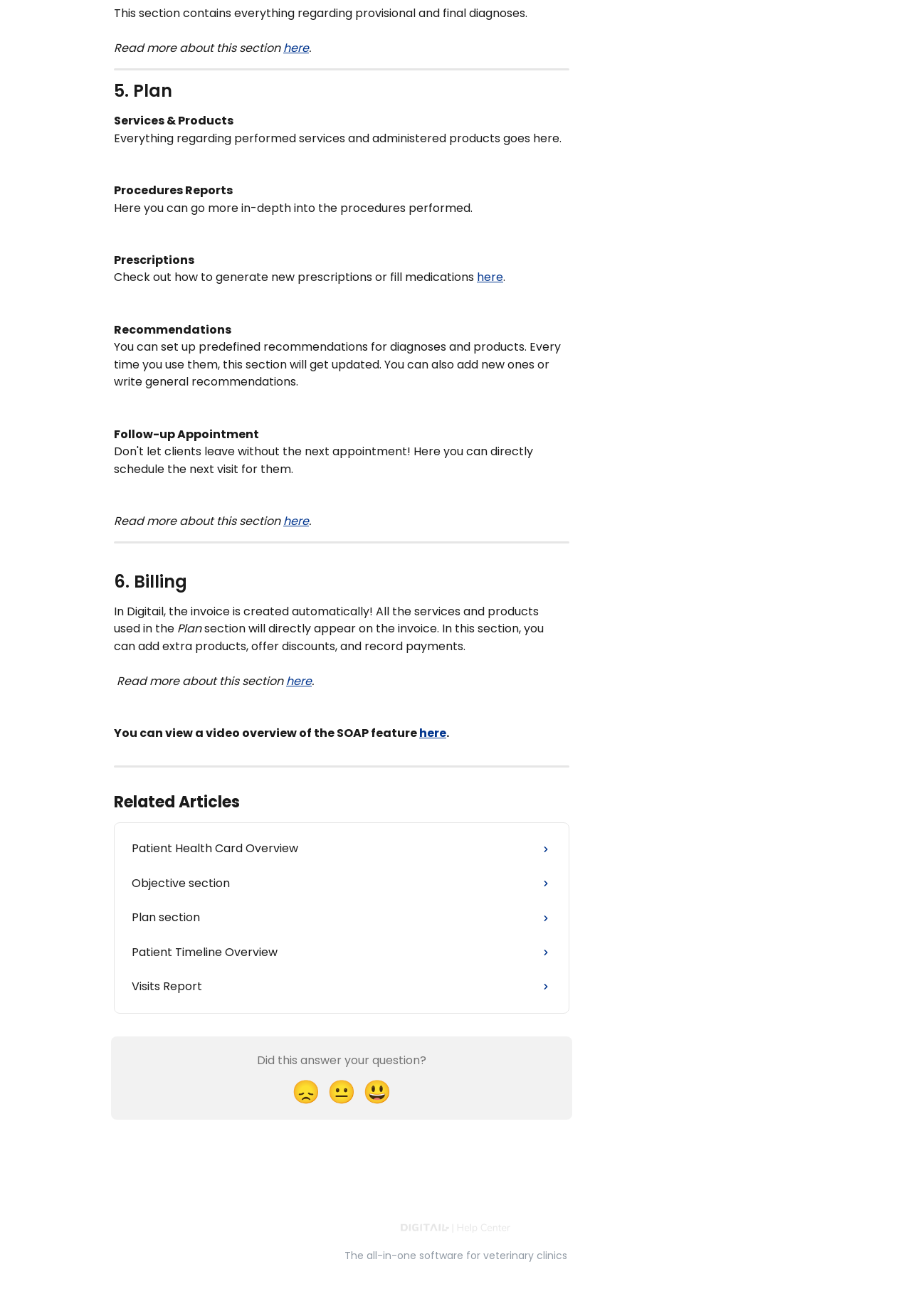Respond to the question below with a single word or phrase:
What type of clinics is Digitail software designed for?

Veterinary clinics